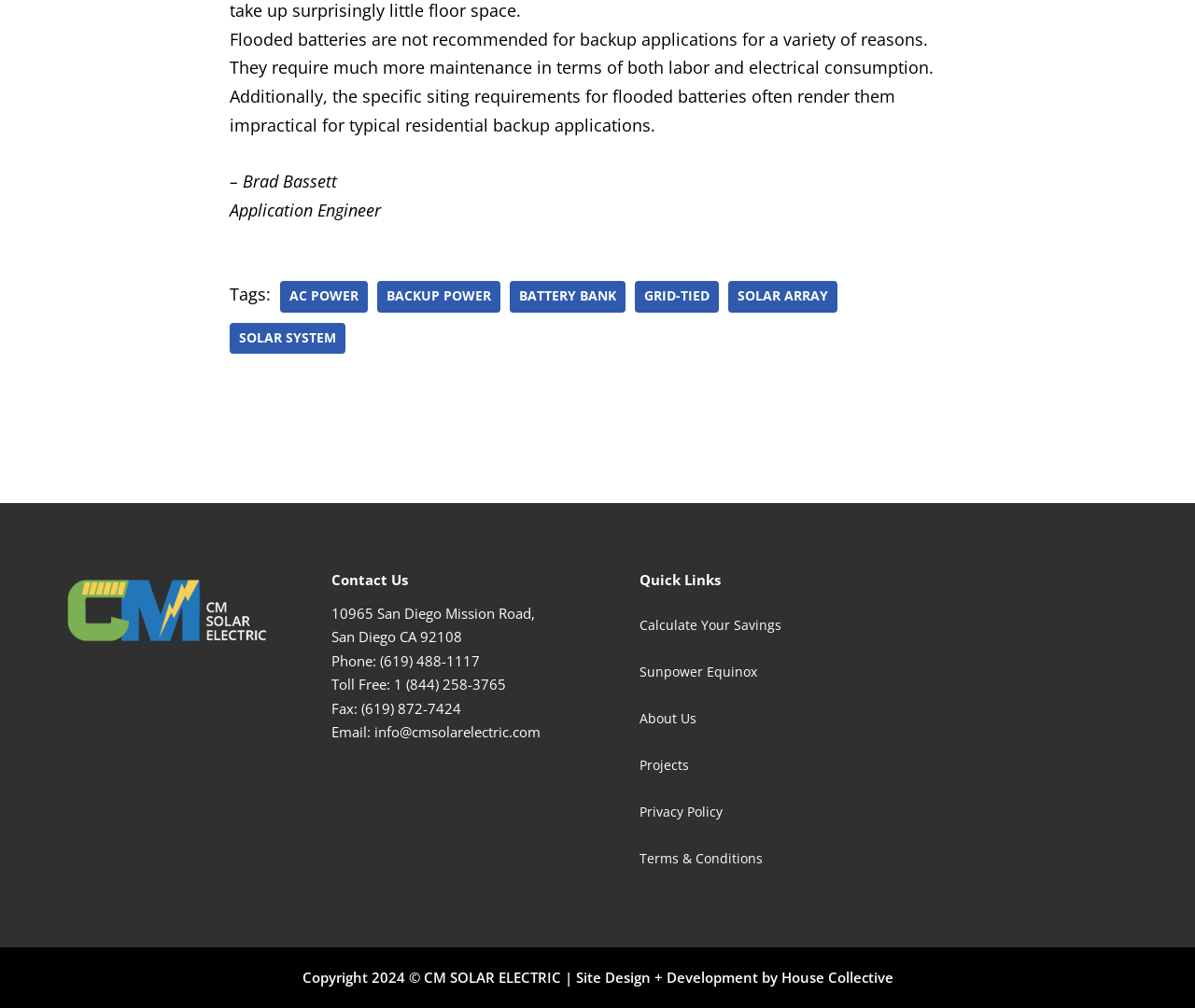Please locate the bounding box coordinates for the element that should be clicked to achieve the following instruction: "Check the 'Terms & Conditions'". Ensure the coordinates are given as four float numbers between 0 and 1, i.e., [left, top, right, bottom].

[0.52, 0.829, 0.695, 0.875]